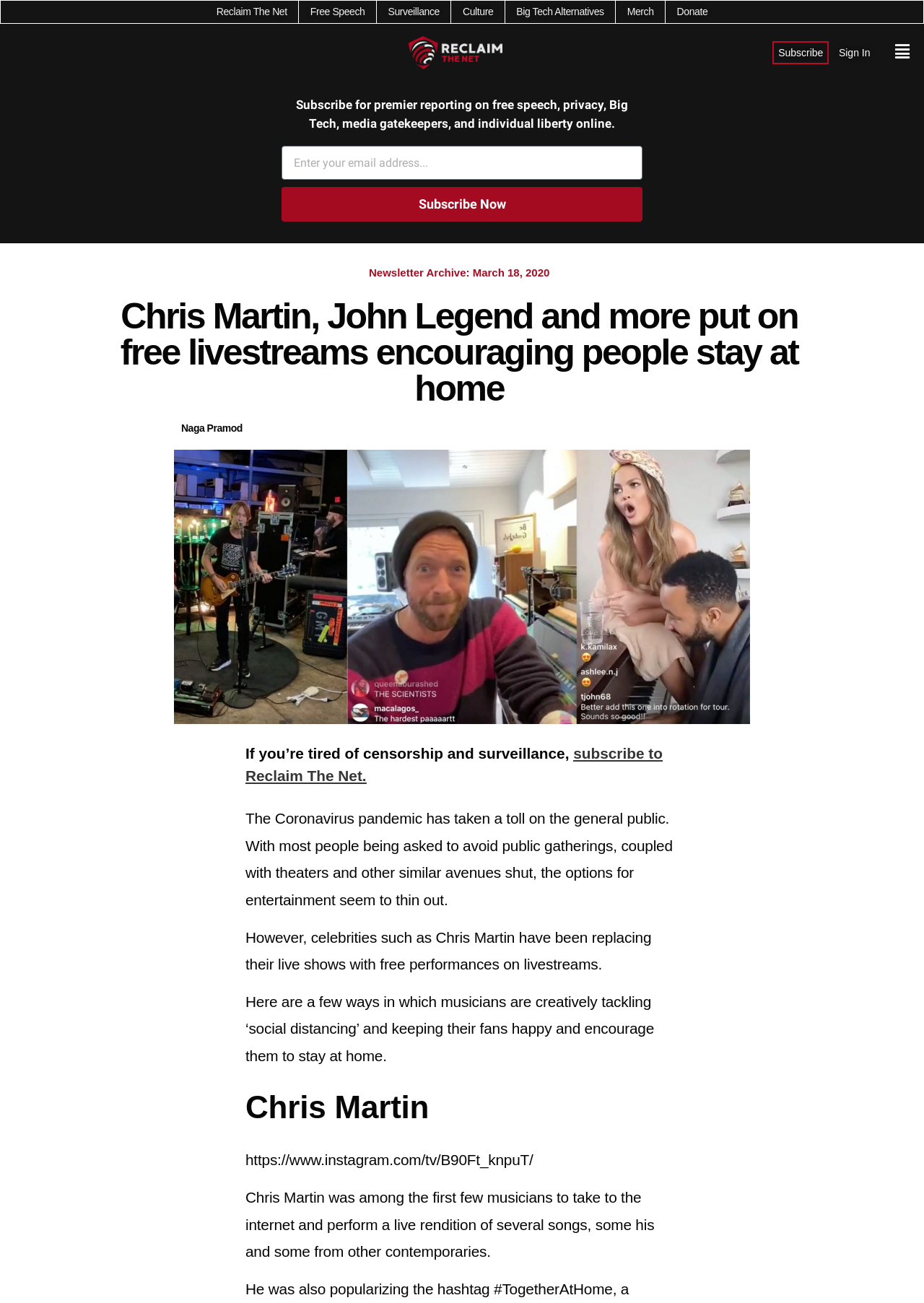Generate a thorough caption detailing the webpage content.

The webpage appears to be an article discussing how musicians, such as Chris Martin and John Legend, are using livestreams to reach audiences during the Coronavirus pandemic. 

At the top of the page, there are several links to different categories, including "Reclaim The Net", "Free Speech", "Surveillance", "Culture", "Big Tech Alternatives", "Merch", and "Donate". 

Below these links, there is a subscription section where users can enter their email address and click a "Subscribe Now" button to receive premier reporting on free speech, privacy, and other related topics. 

To the right of the subscription section, there is a "Subscribe" link and a "Sign In" link. 

The main article begins with a heading that reads "Chris Martin, John Legend and more put on free livestreams encouraging people stay at home". 

Below the heading, there is a link to the author's name, Naga Pramod. 

The article then discusses how the Coronavirus pandemic has affected the entertainment industry, with many musicians turning to livestreams to perform for their fans. 

There are several paragraphs of text that describe how Chris Martin and other musicians are using livestreams to creatively tackle social distancing and keep their fans entertained. 

One of the paragraphs includes a link to an Instagram video of Chris Martin performing a live rendition of several songs.